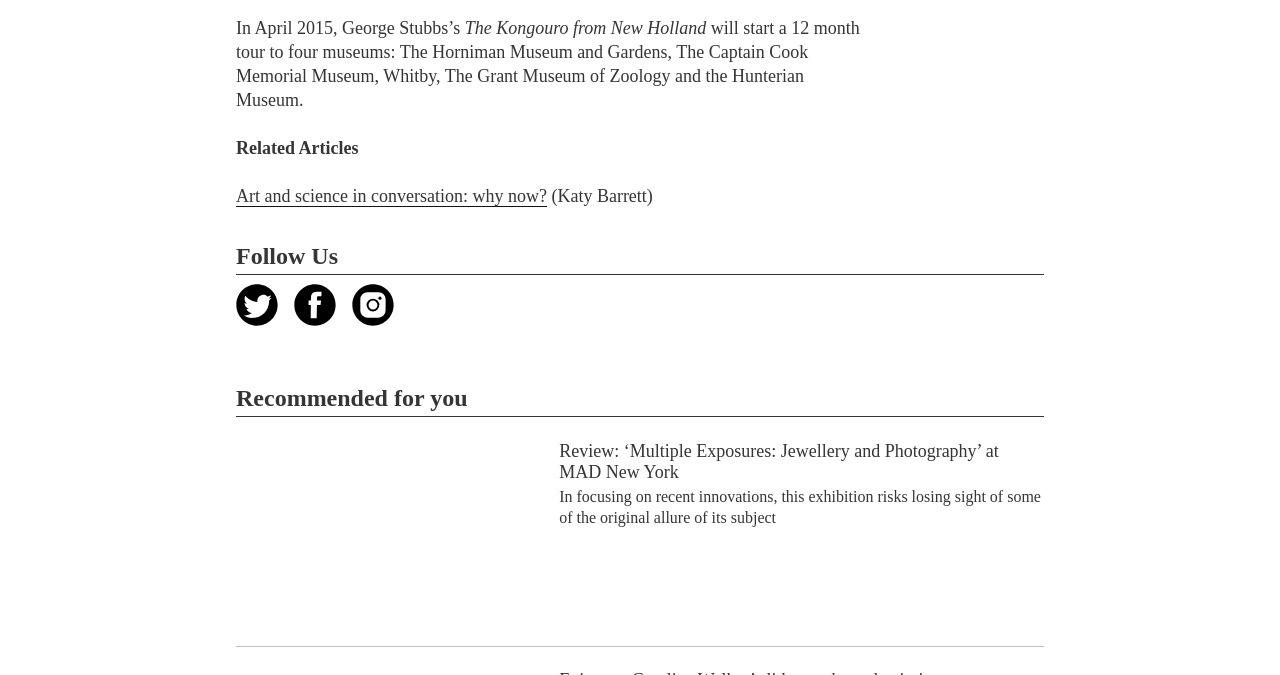Please respond in a single word or phrase: 
How many museums will the painting visit?

four